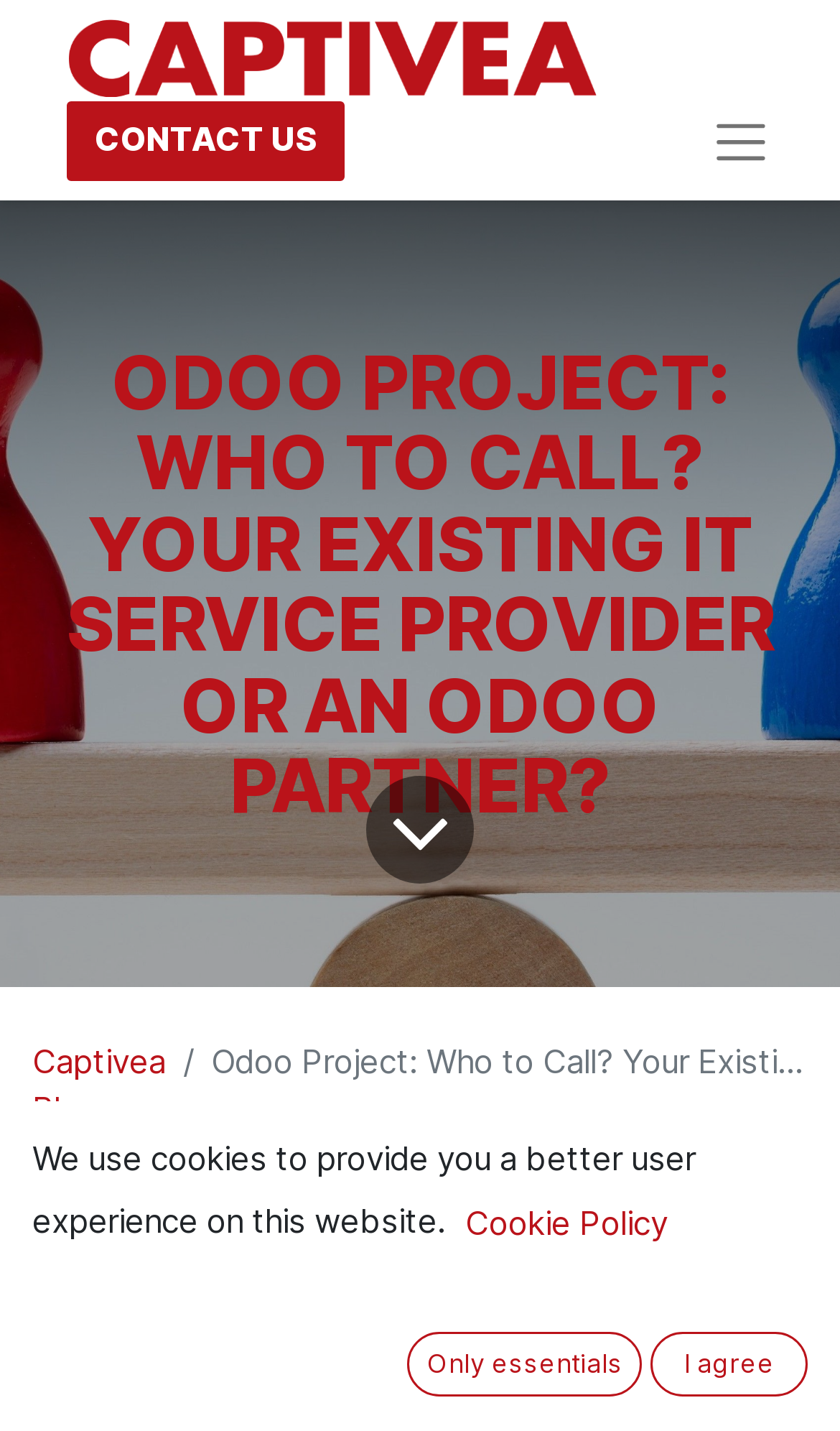Locate the bounding box coordinates of the element that needs to be clicked to carry out the instruction: "Contact us". The coordinates should be given as four float numbers ranging from 0 to 1, i.e., [left, top, right, bottom].

[0.079, 0.071, 0.41, 0.126]